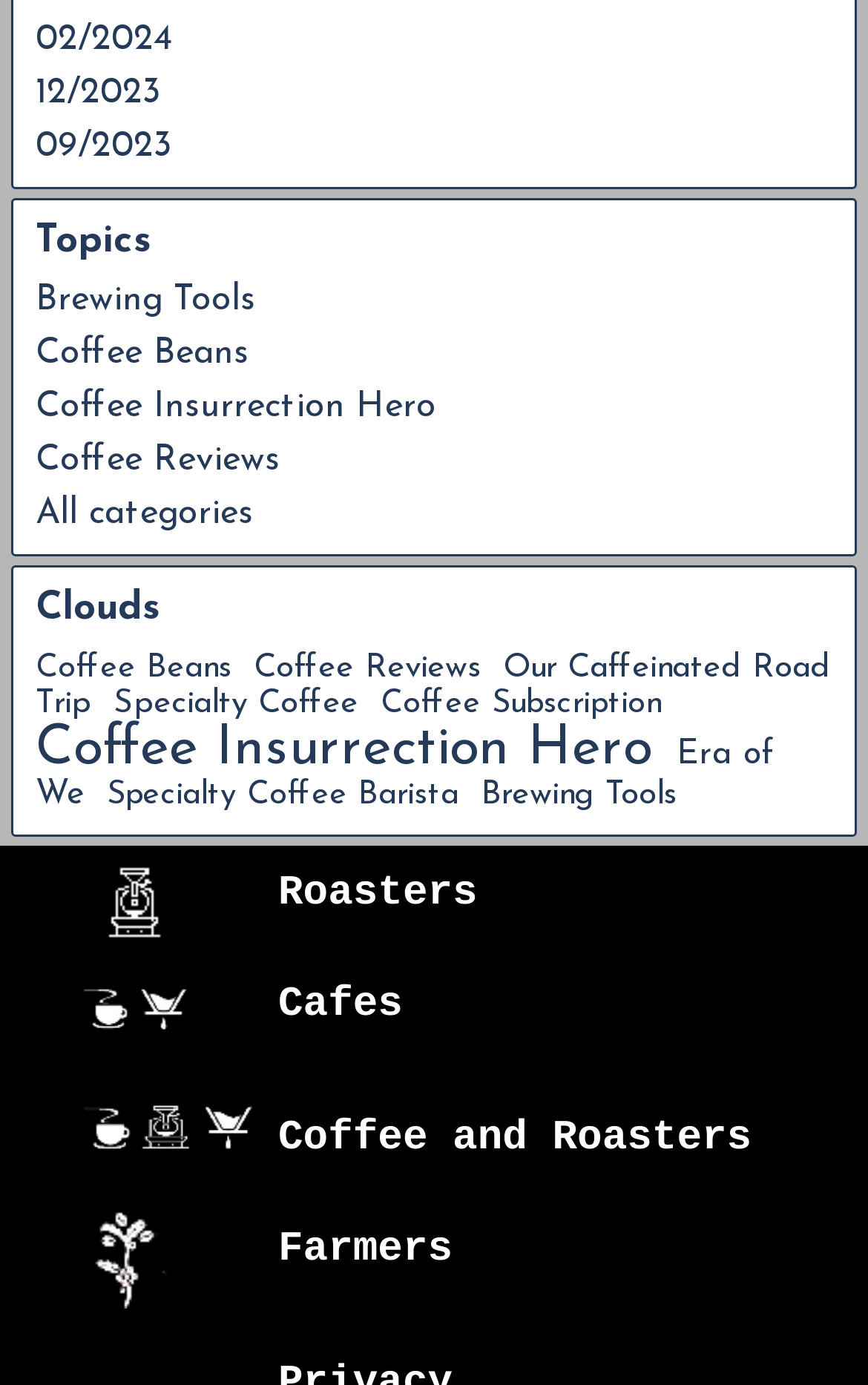What is the name of the road trip mentioned on the webpage?
Refer to the screenshot and answer in one word or phrase.

Our Caffeinated Road Trip